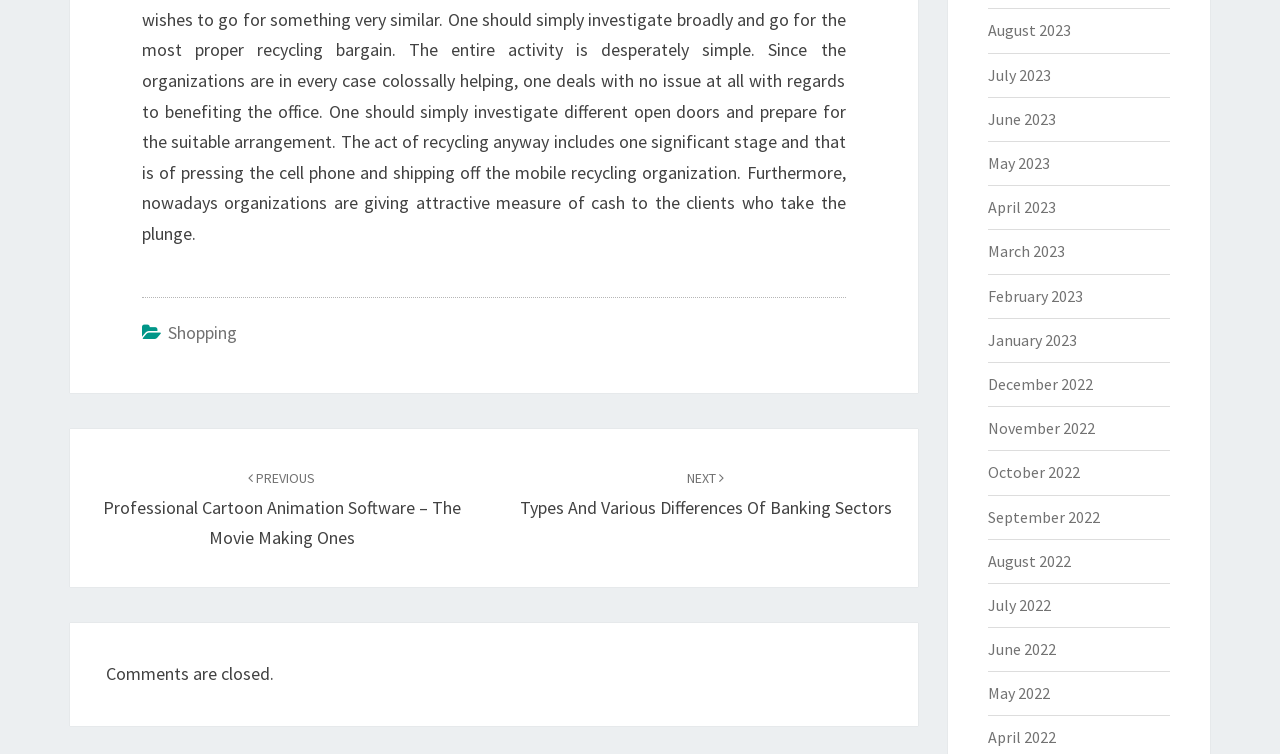Bounding box coordinates should be provided in the format (top-left x, top-left y, bottom-right x, bottom-right y) with all values between 0 and 1. Identify the bounding box for this UI element: April 2023

[0.771, 0.262, 0.825, 0.288]